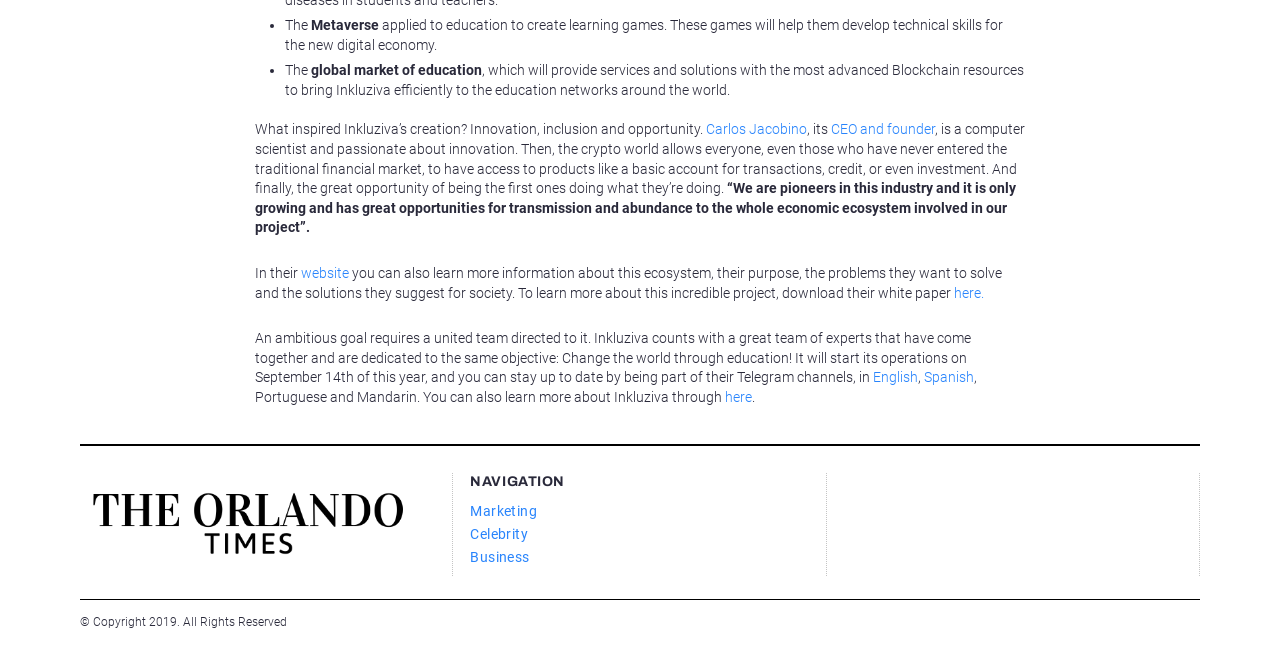Extract the bounding box coordinates for the UI element described as: "CEO and founder".

[0.649, 0.187, 0.73, 0.212]